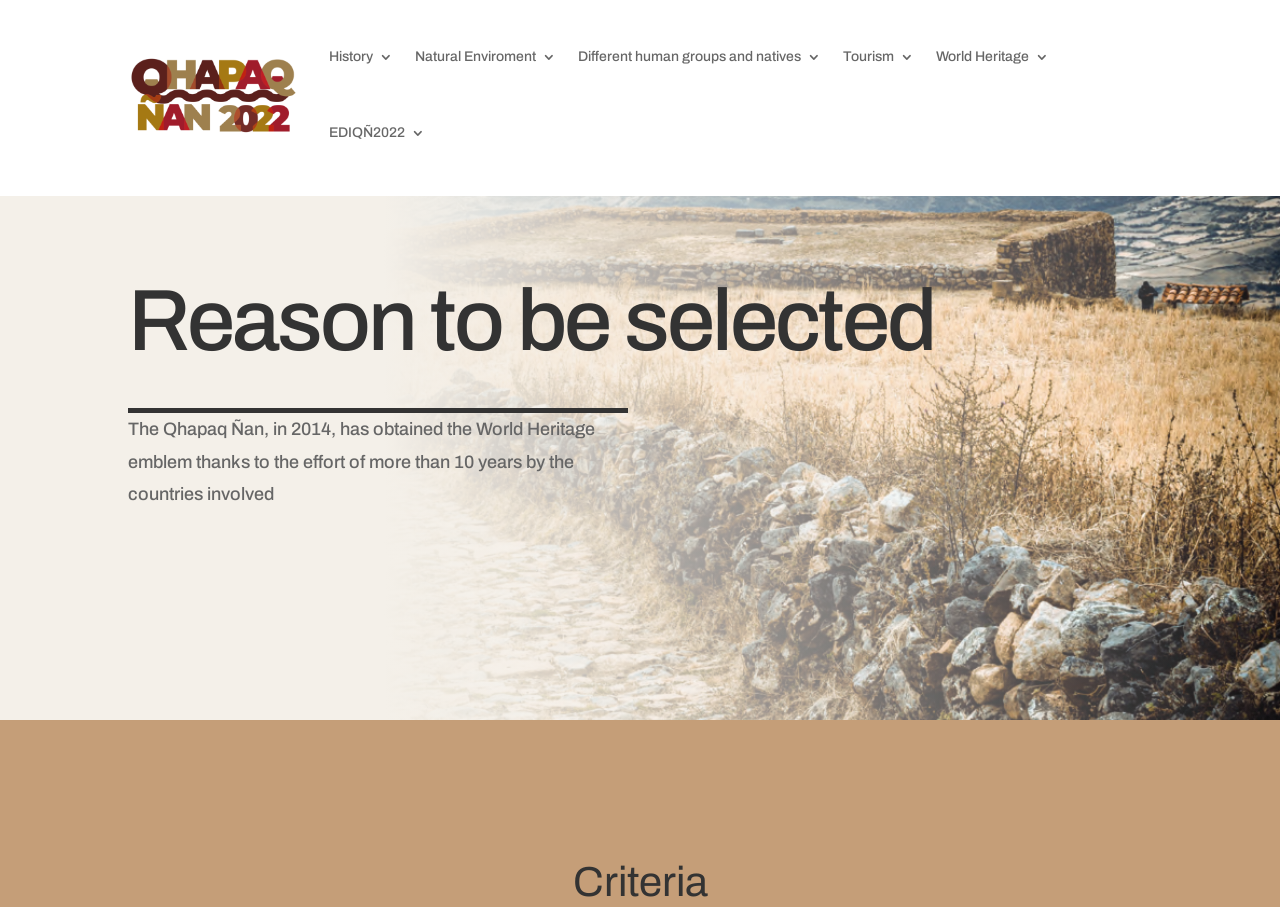How many years of effort led to Qhapaq Ñan's World Heritage status?
Based on the image, please offer an in-depth response to the question.

I found this answer by reading the text on the webpage, which states that the countries involved made an effort of more than 10 years to achieve the World Heritage status for Qhapaq Ñan.